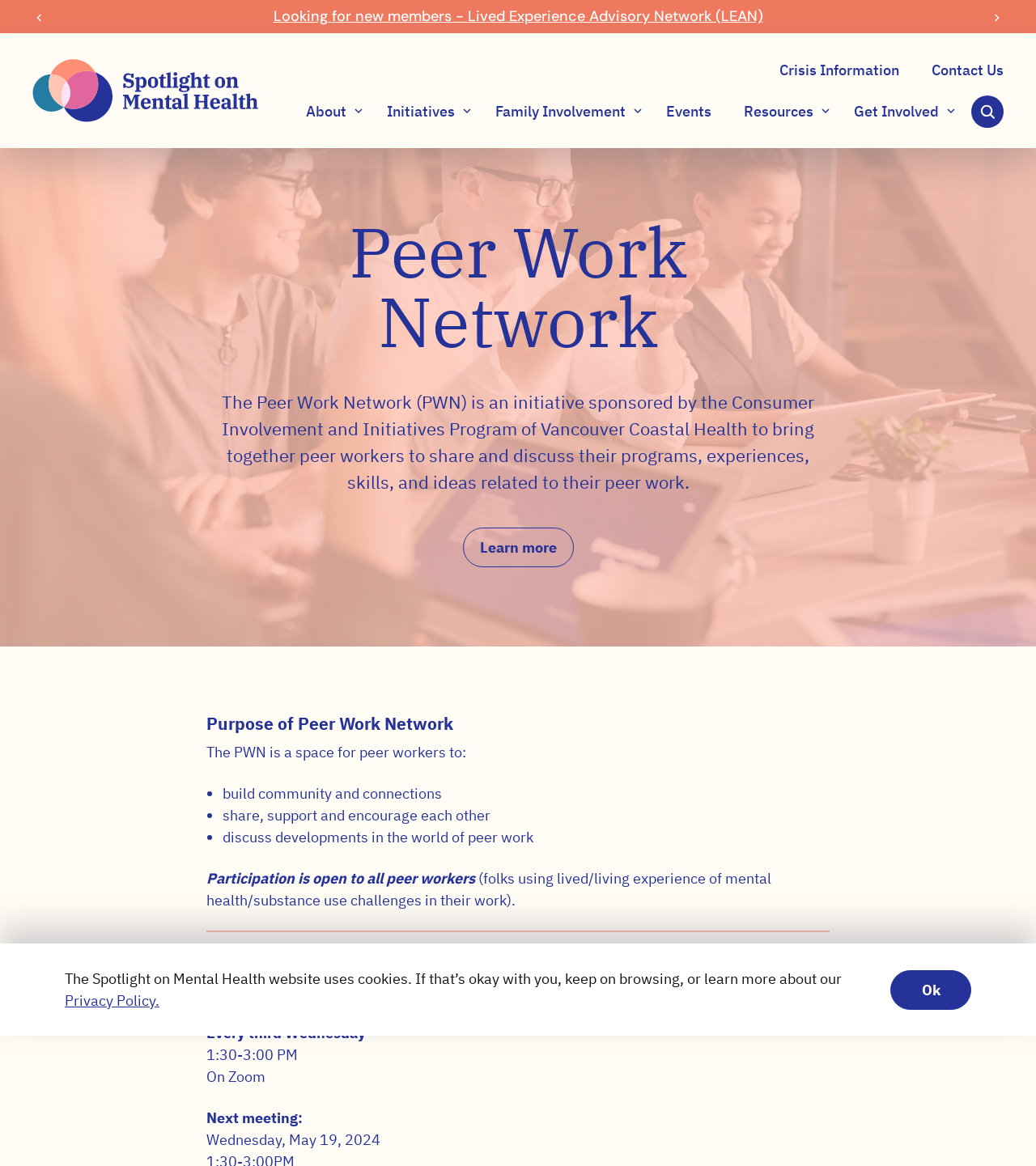What is the purpose of the Peer Work Network?
Using the image as a reference, answer with just one word or a short phrase.

Build community and connections